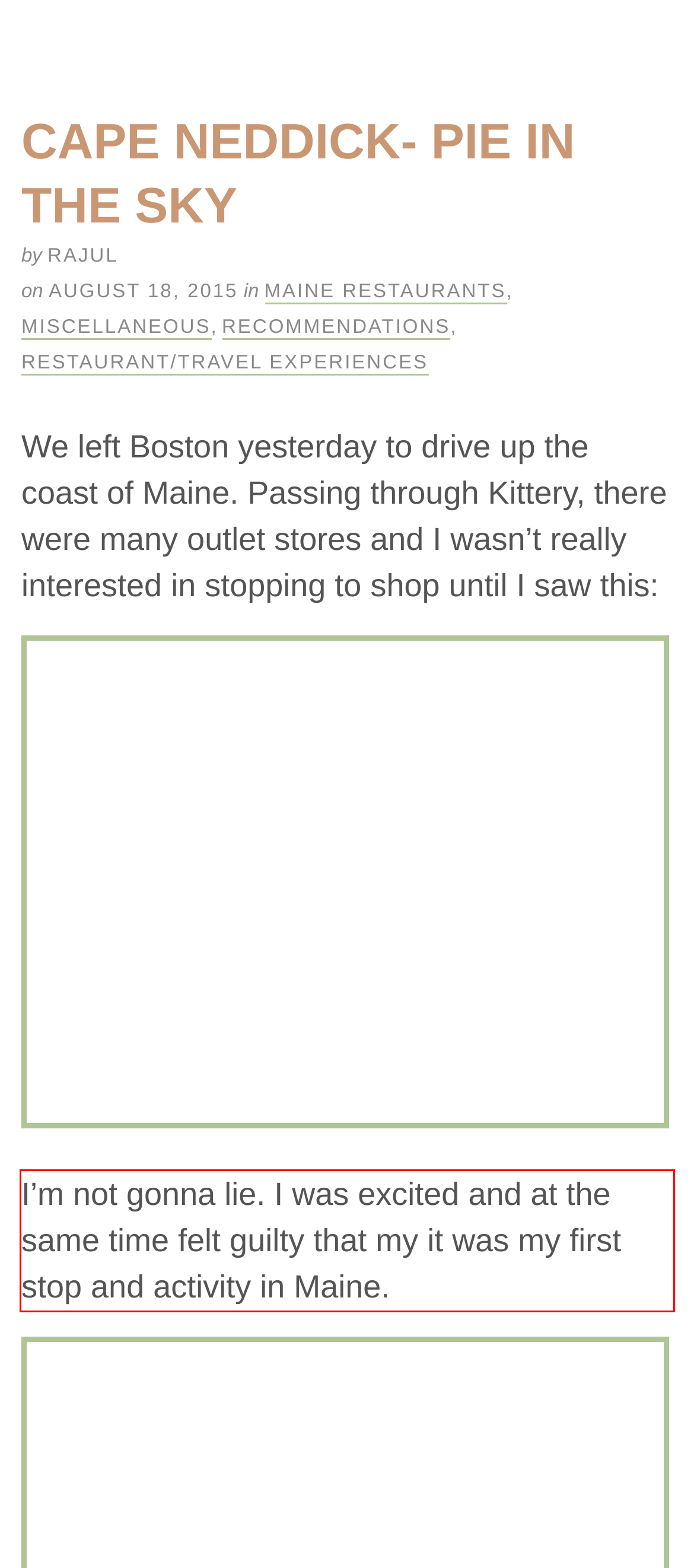Examine the webpage screenshot and use OCR to recognize and output the text within the red bounding box.

I’m not gonna lie. I was excited and at the same time felt guilty that my it was my first stop and activity in Maine.